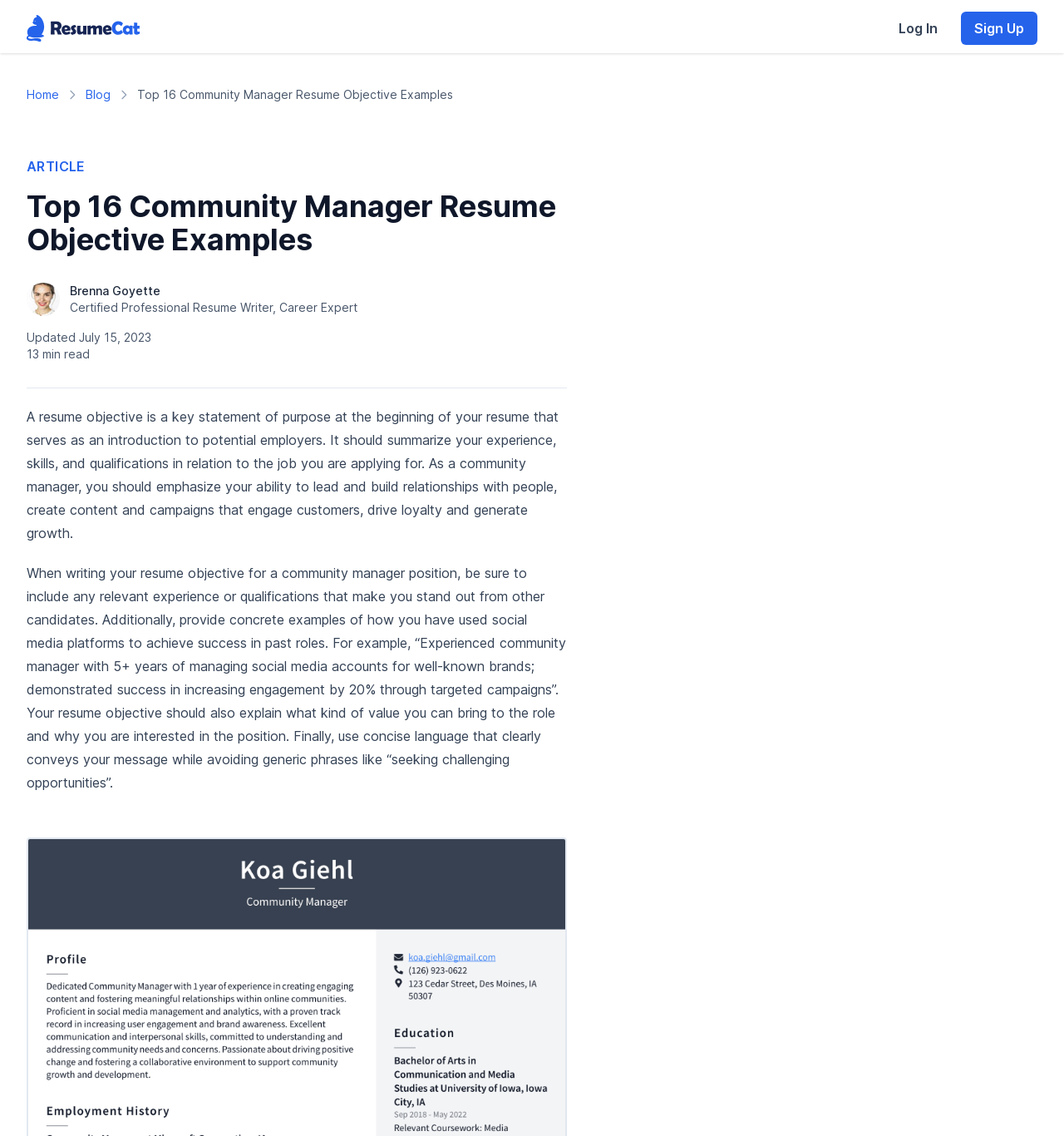Using the information in the image, give a detailed answer to the following question: How long does it take to read the article?

The article indicates that it takes 13 minutes to read, as shown by the '13 min read' label at the top of the page.